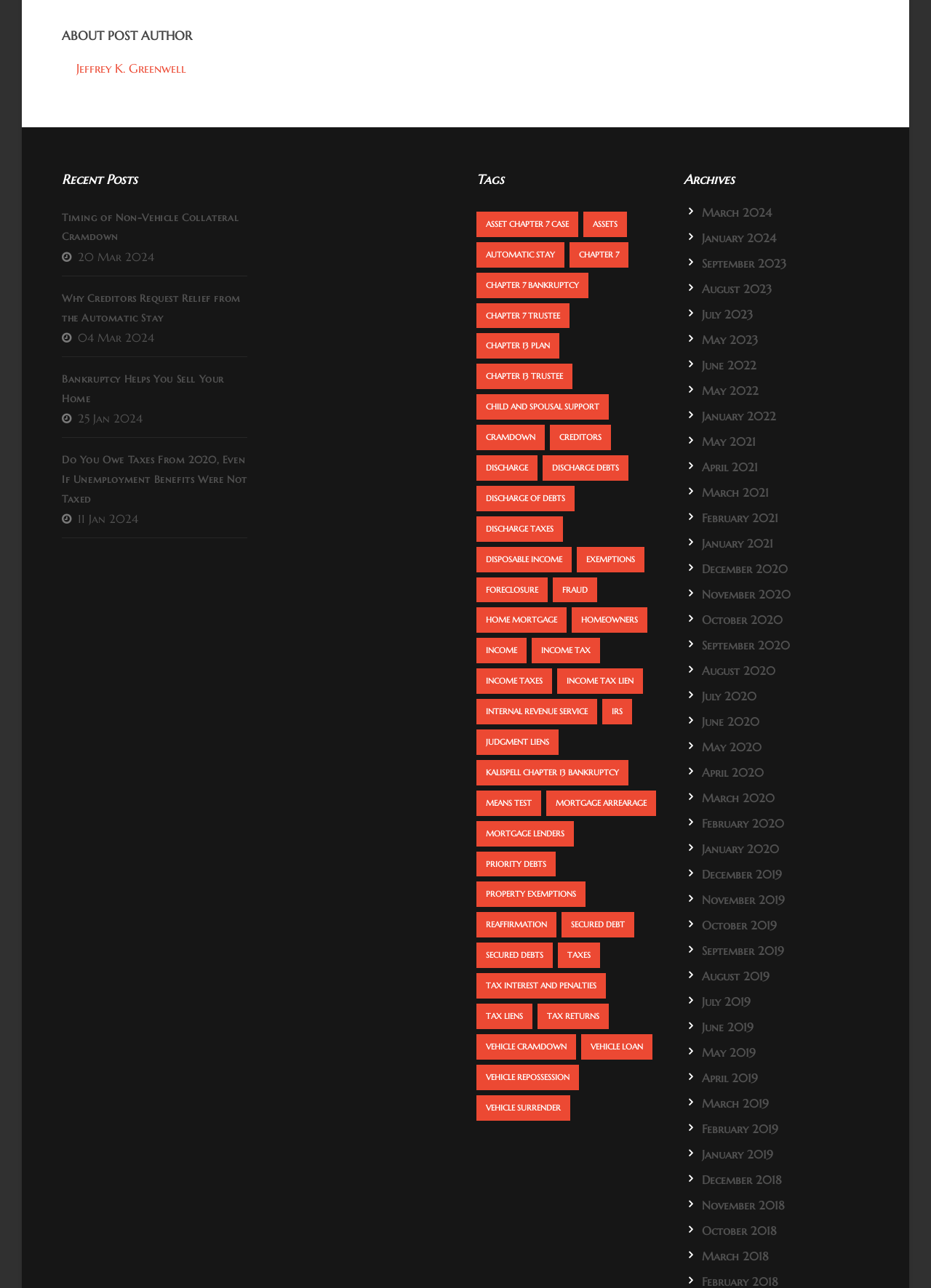Analyze the image and give a detailed response to the question:
What is the author's name?

The author's name is mentioned in the heading 'ABOUT POST AUTHOR' with a link to the author's profile, which is 'Jeffrey K. Greenwell'.